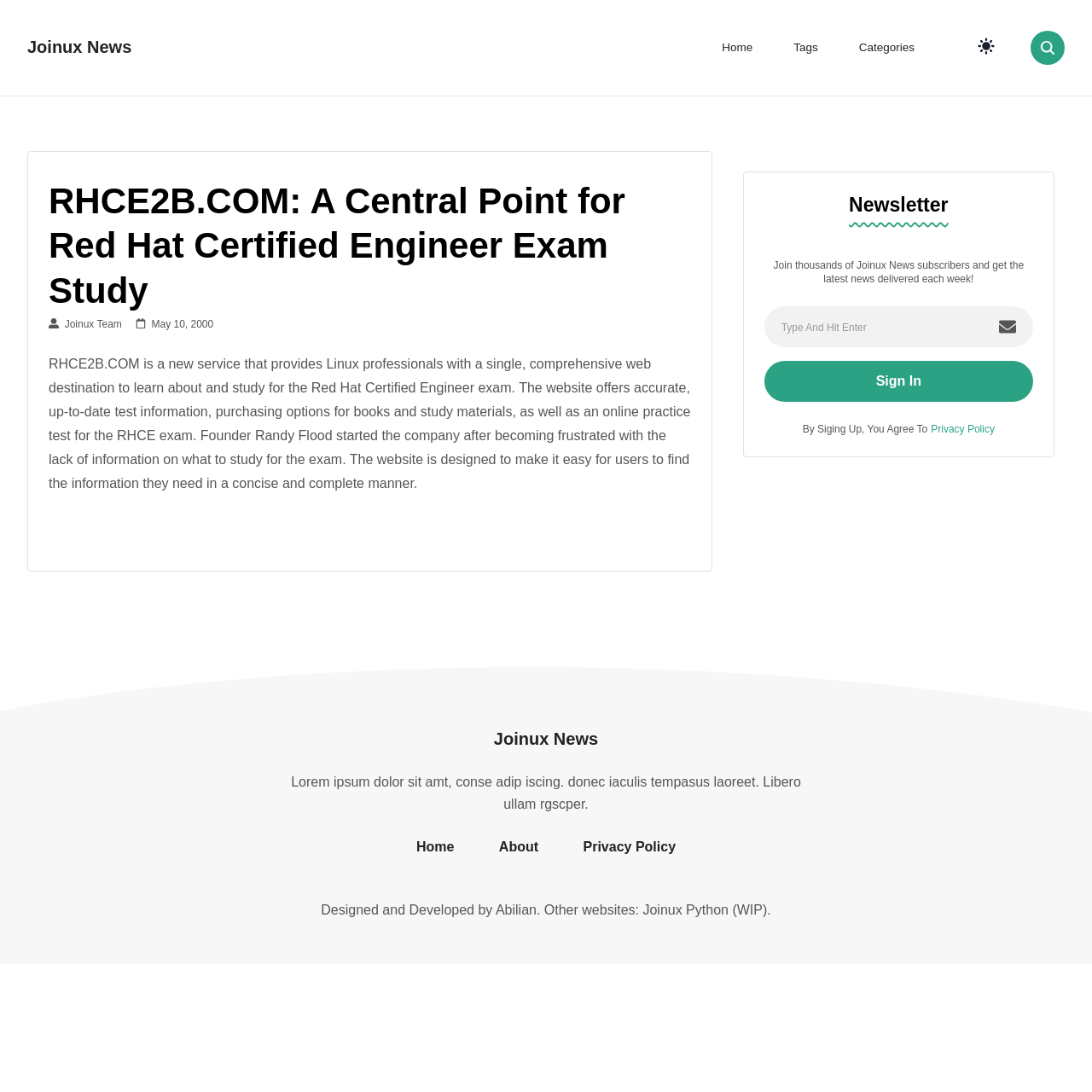What can users do with the newsletter?
Can you provide a detailed and comprehensive answer to the question?

The purpose of the newsletter can be determined by reading the text above the newsletter subscription box, which says 'Join thousands of Joinux News subscribers and get the latest news delivered each week!'. This suggests that users can get the latest news by subscribing to the newsletter.